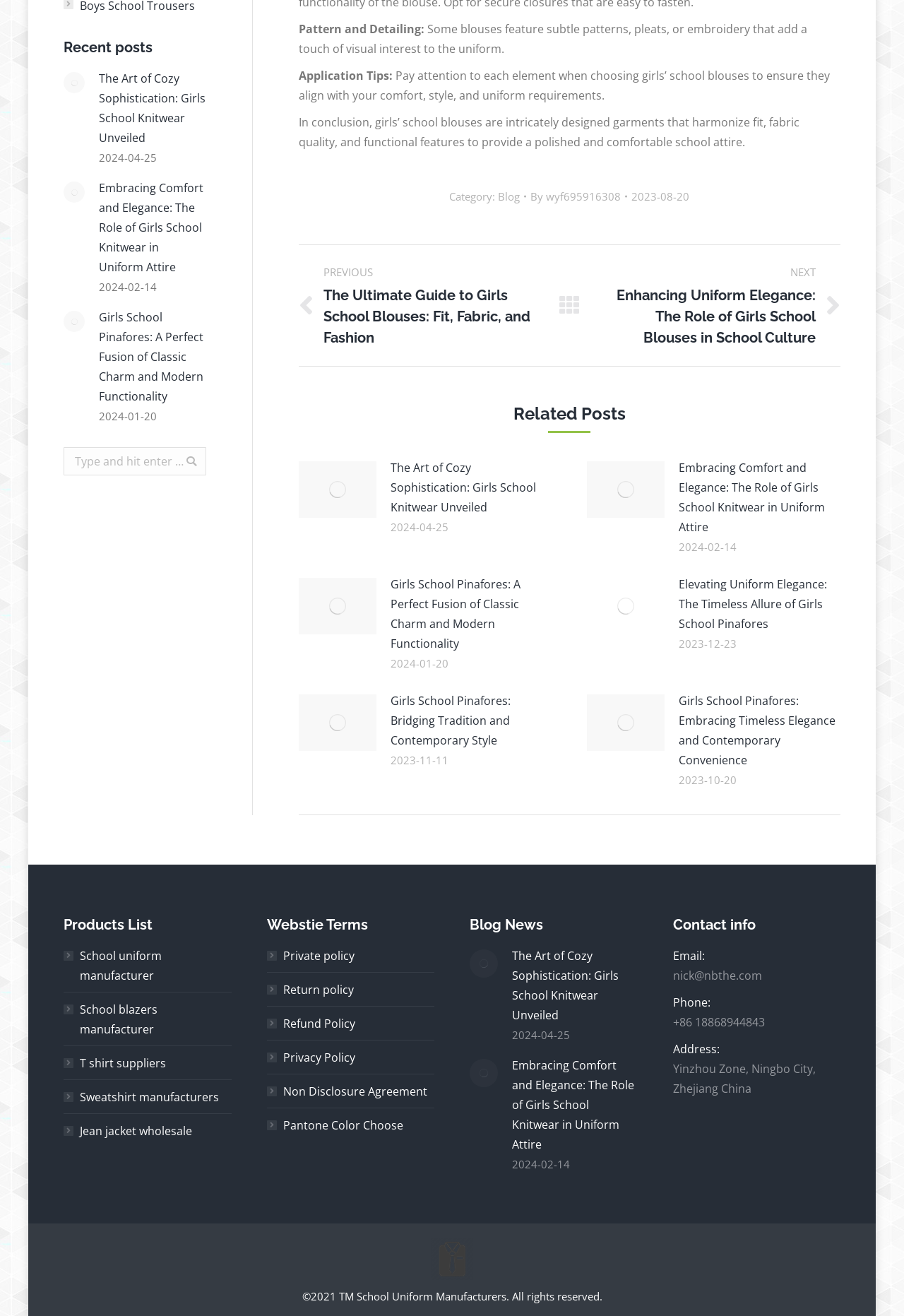How many related posts are shown on the webpage? Examine the screenshot and reply using just one word or a brief phrase.

4